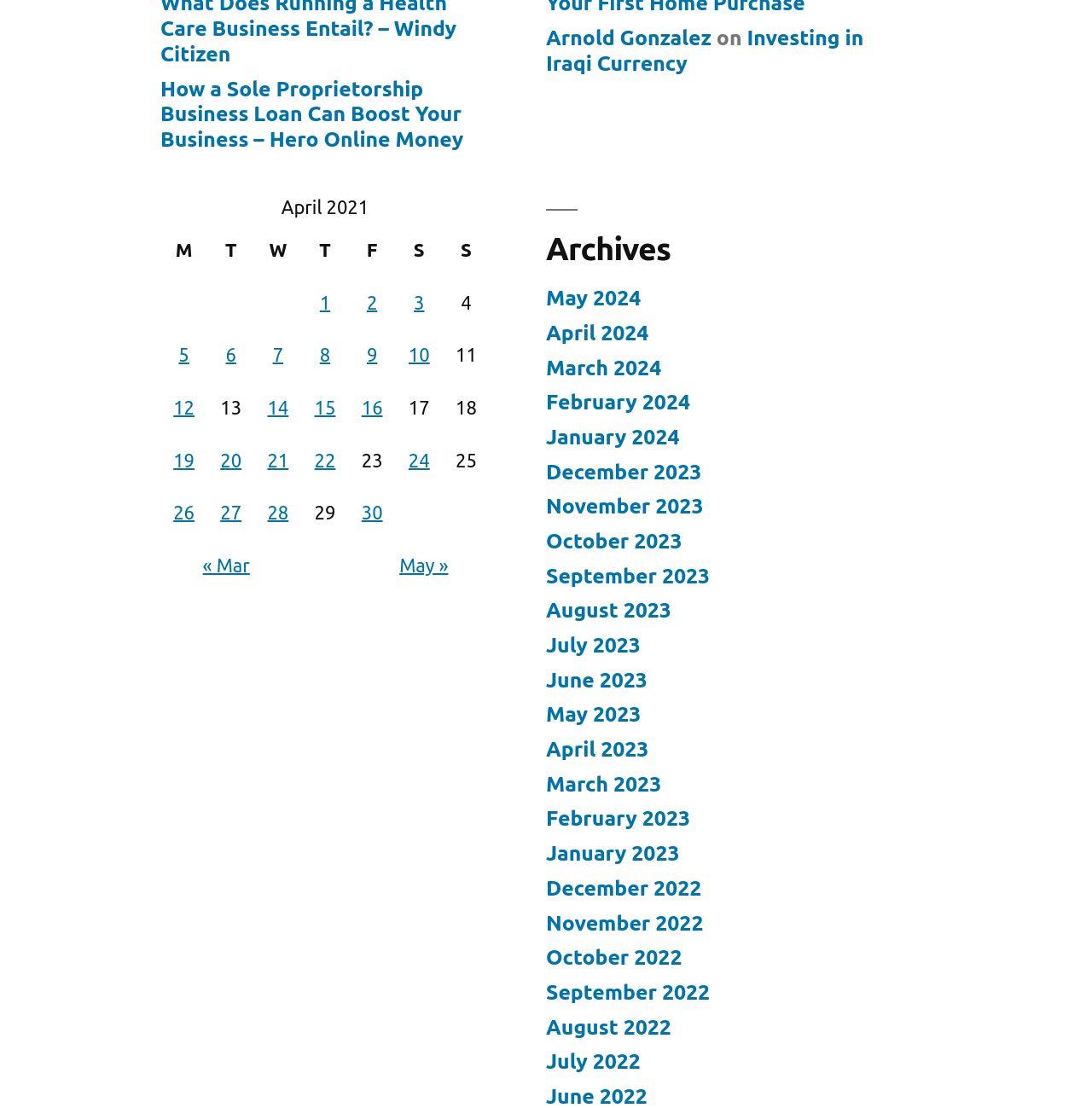Can you look at the image and give a comprehensive answer to the question:
How many rows are in the table?

The table has 5 rows, each representing a set of posts published on a specific date in April 2021.